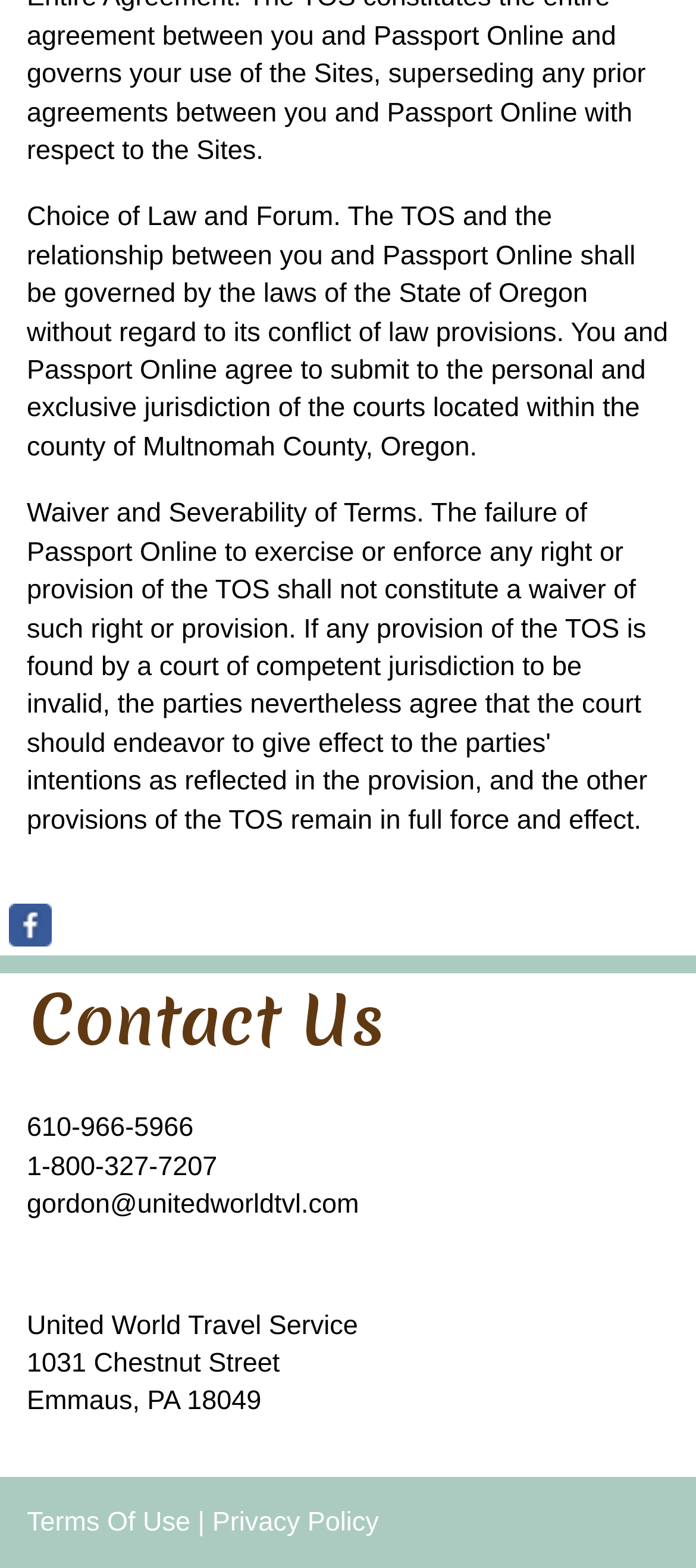Given the webpage screenshot, identify the bounding box of the UI element that matches this description: "1-800-327-7207".

[0.038, 0.734, 0.312, 0.754]